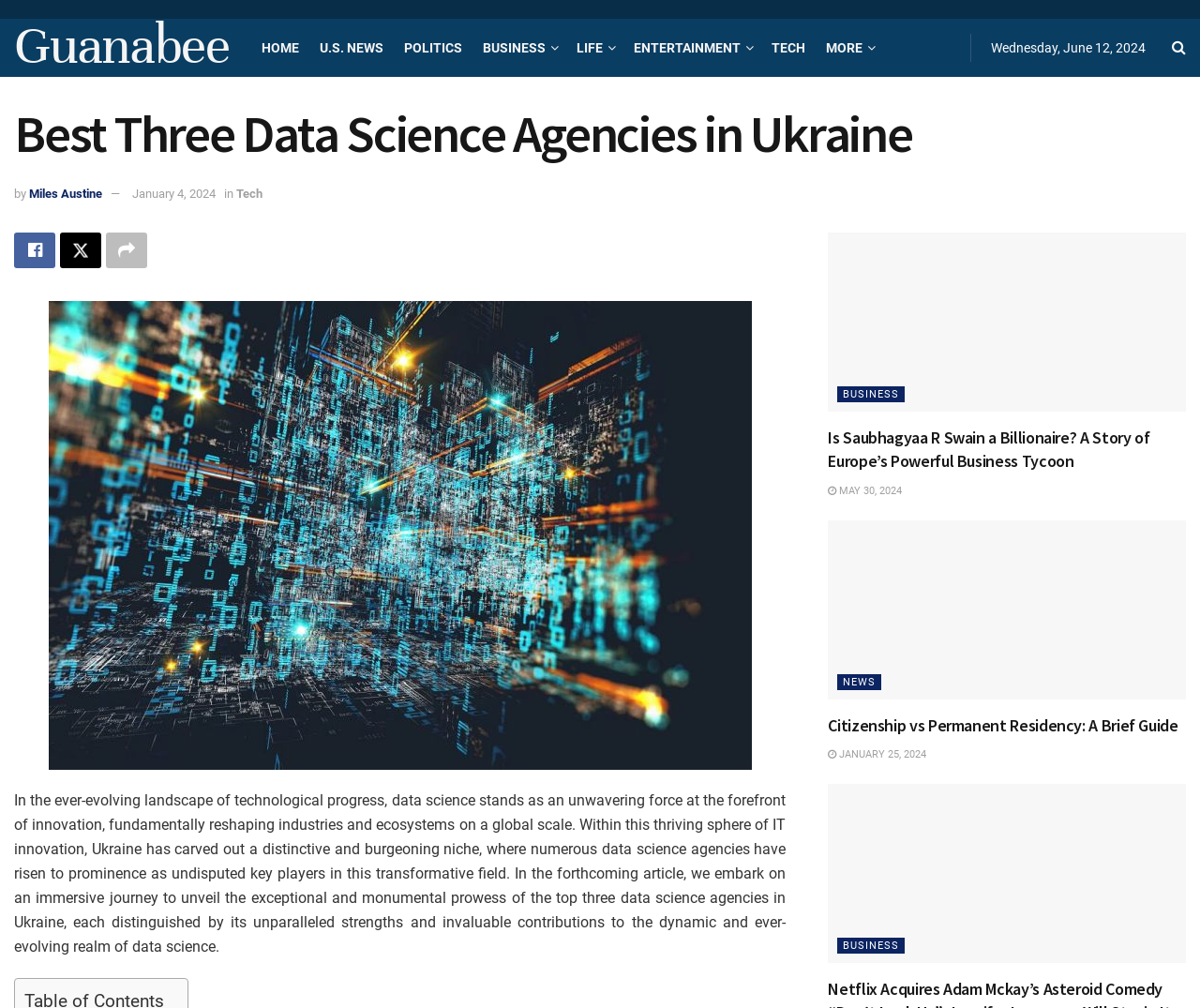Please determine the bounding box coordinates for the element that should be clicked to follow these instructions: "Click on the 'BUSINESS' link".

[0.403, 0.019, 0.464, 0.076]